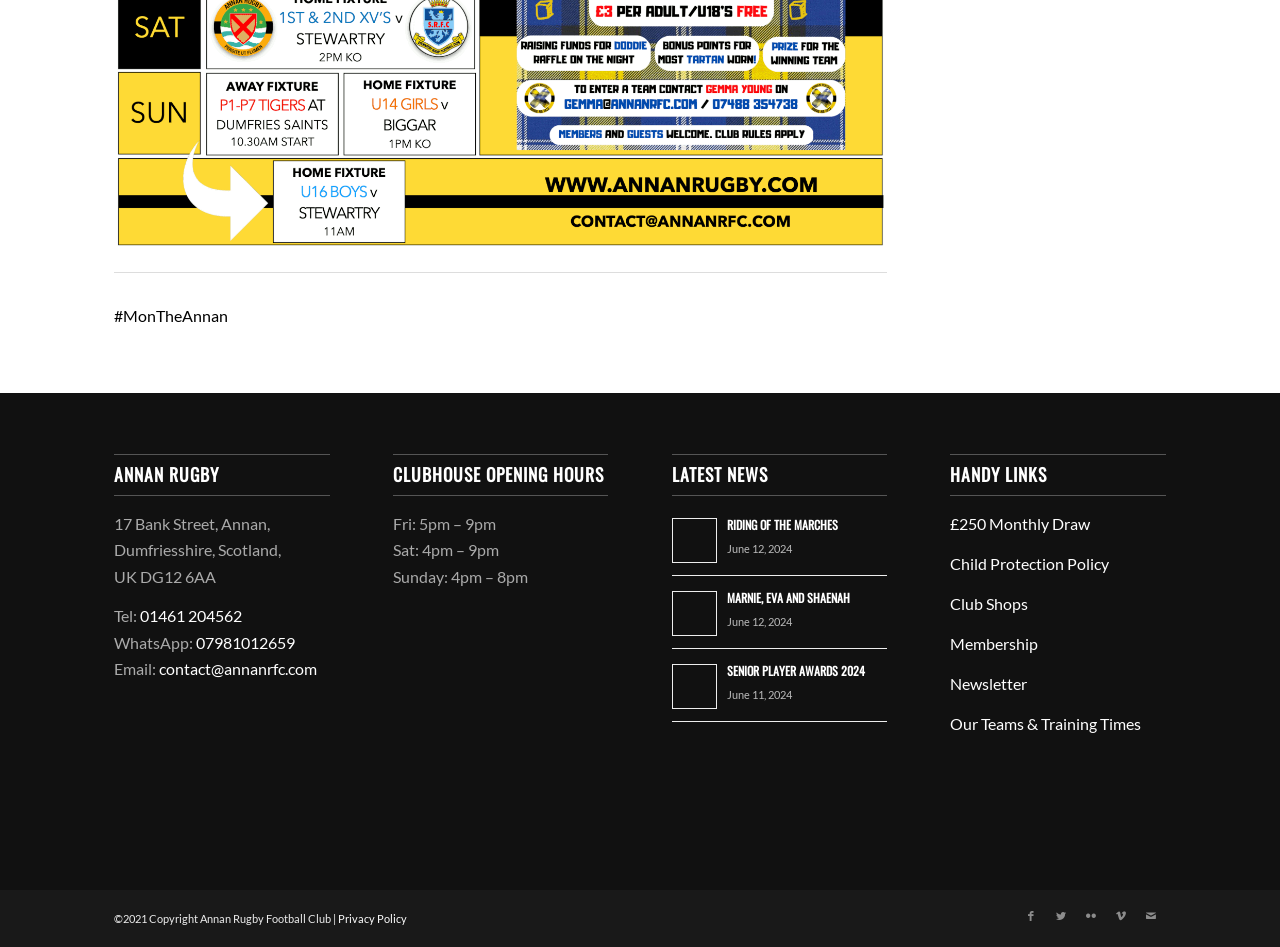Answer the following inquiry with a single word or phrase:
What are the opening hours of the clubhouse on Fridays?

5pm - 9pm